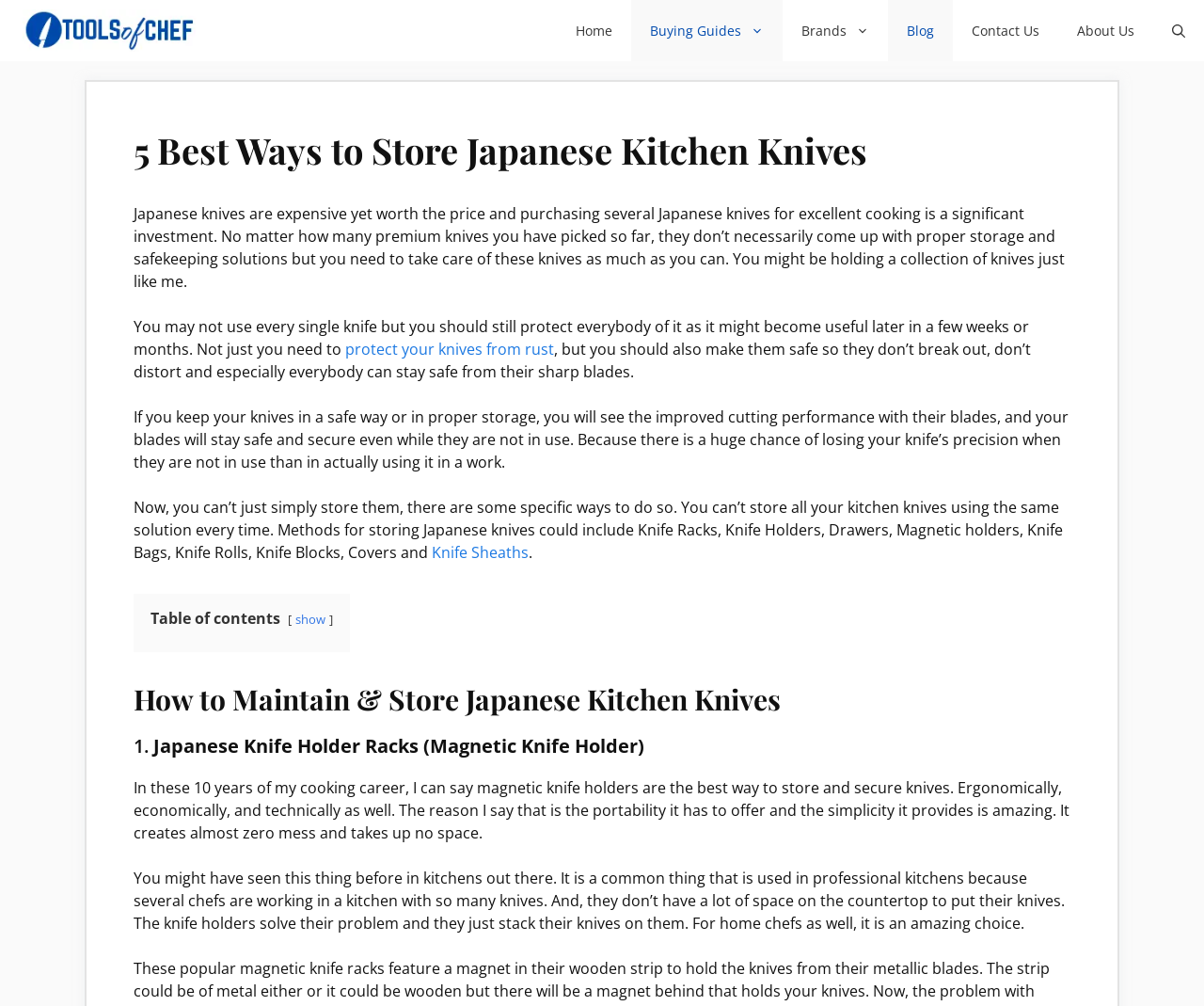Identify the bounding box coordinates for the element that needs to be clicked to fulfill this instruction: "Click on 'protect your knives from rust'". Provide the coordinates in the format of four float numbers between 0 and 1: [left, top, right, bottom].

[0.287, 0.336, 0.46, 0.357]